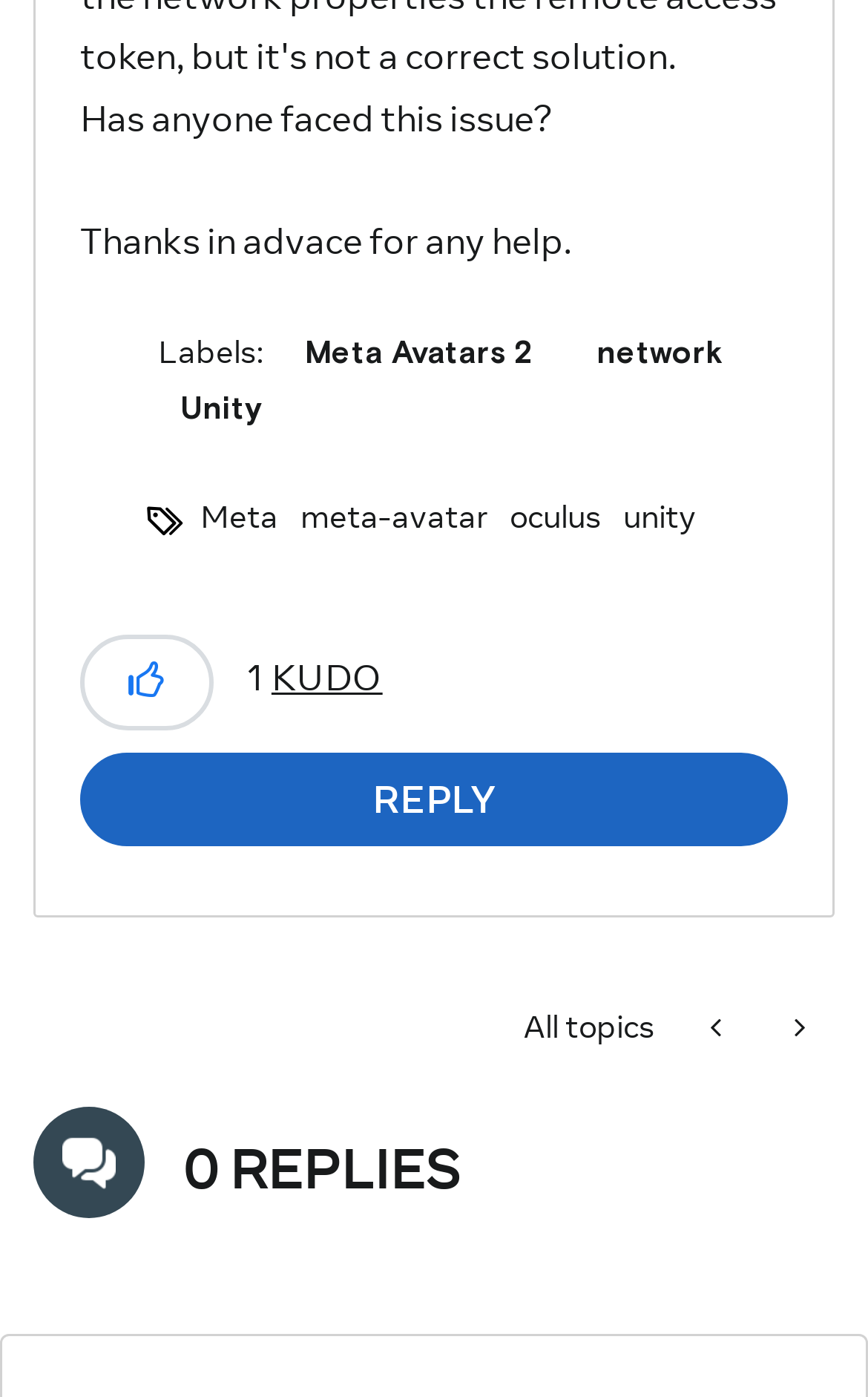Determine the bounding box coordinates of the region I should click to achieve the following instruction: "Reply to the 'Remote Meta Avatar Loading with Invalid Access Token Locally' post". Ensure the bounding box coordinates are four float numbers between 0 and 1, i.e., [left, top, right, bottom].

[0.092, 0.539, 0.908, 0.606]